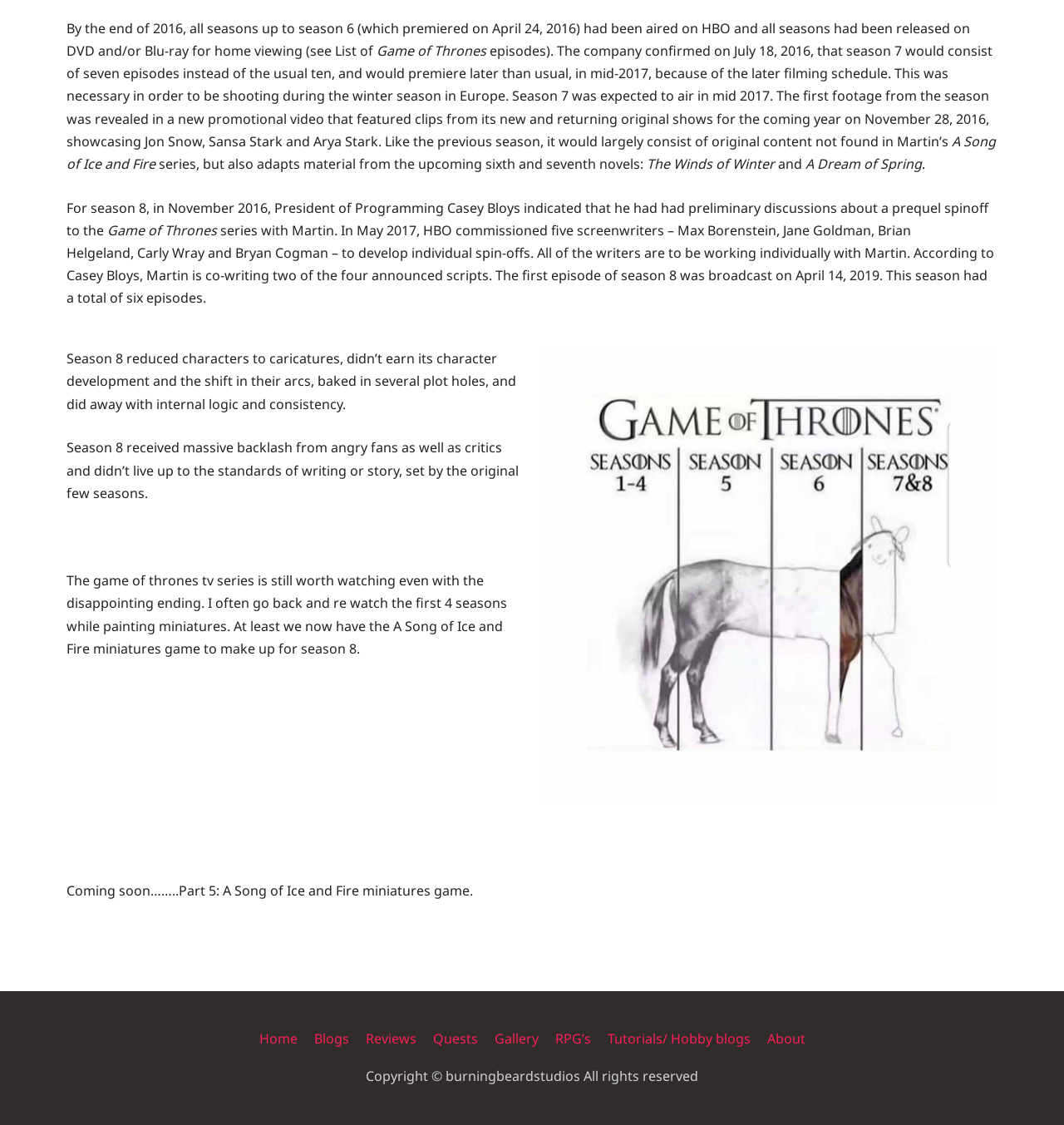Please identify the bounding box coordinates of the element's region that should be clicked to execute the following instruction: "Click on the 'Home' link". The bounding box coordinates must be four float numbers between 0 and 1, i.e., [left, top, right, bottom].

[0.243, 0.915, 0.286, 0.931]